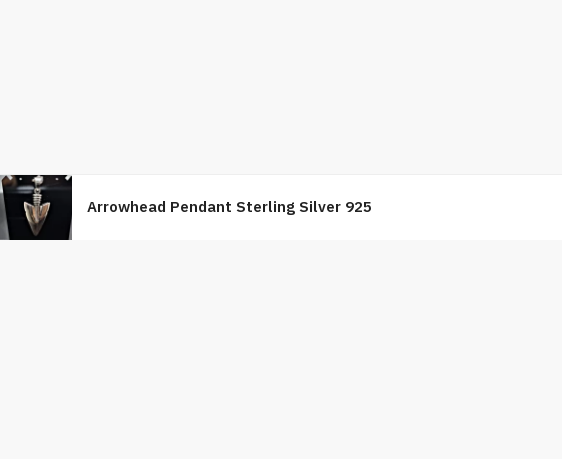What is the purpose of the dark background?
Please provide a single word or phrase as the answer based on the screenshot.

To enhance shine and detailing